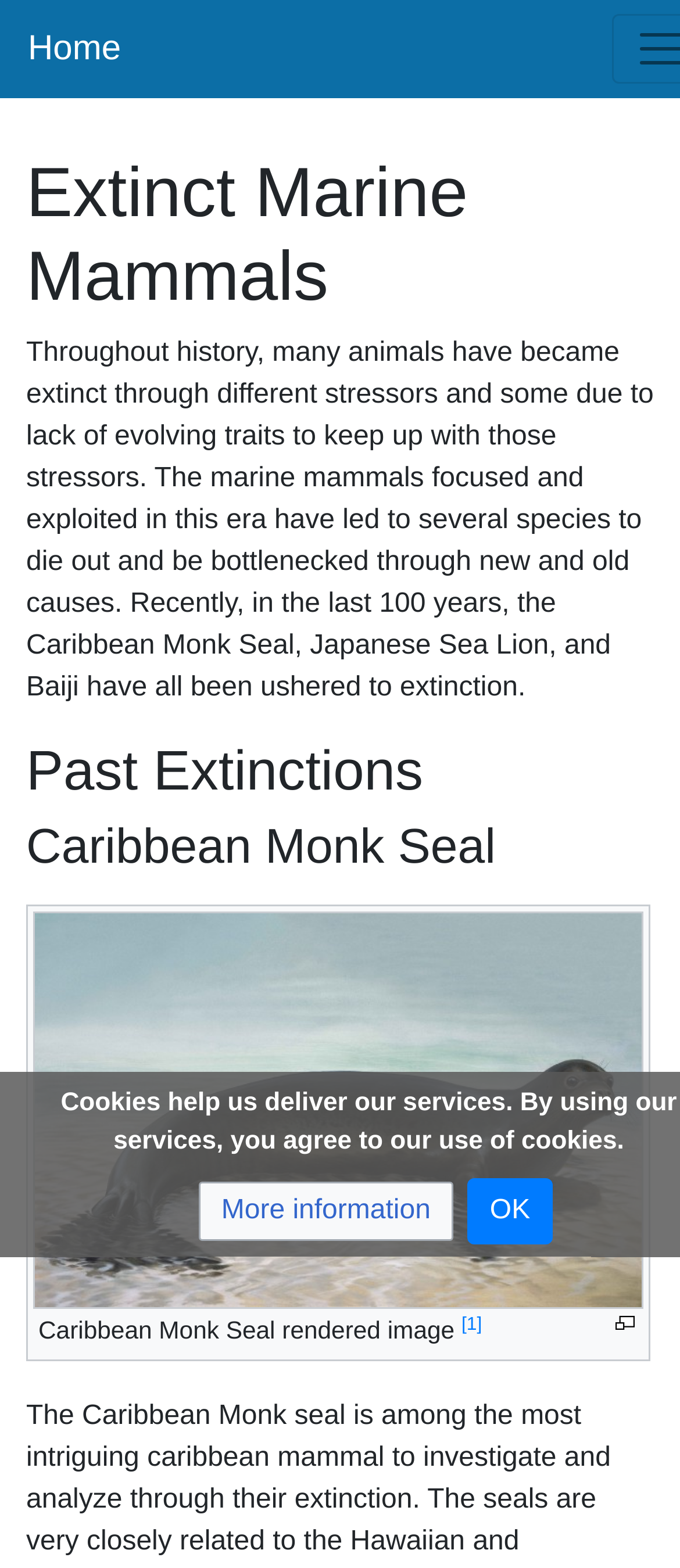What is the name of the first extinct marine mammal mentioned?
Utilize the image to construct a detailed and well-explained answer.

The first extinct marine mammal mentioned on the webpage is the 'Caribbean Monk Seal', which is indicated by the heading 'Caribbean Monk Seal' and accompanied by a figure and a description of the species.